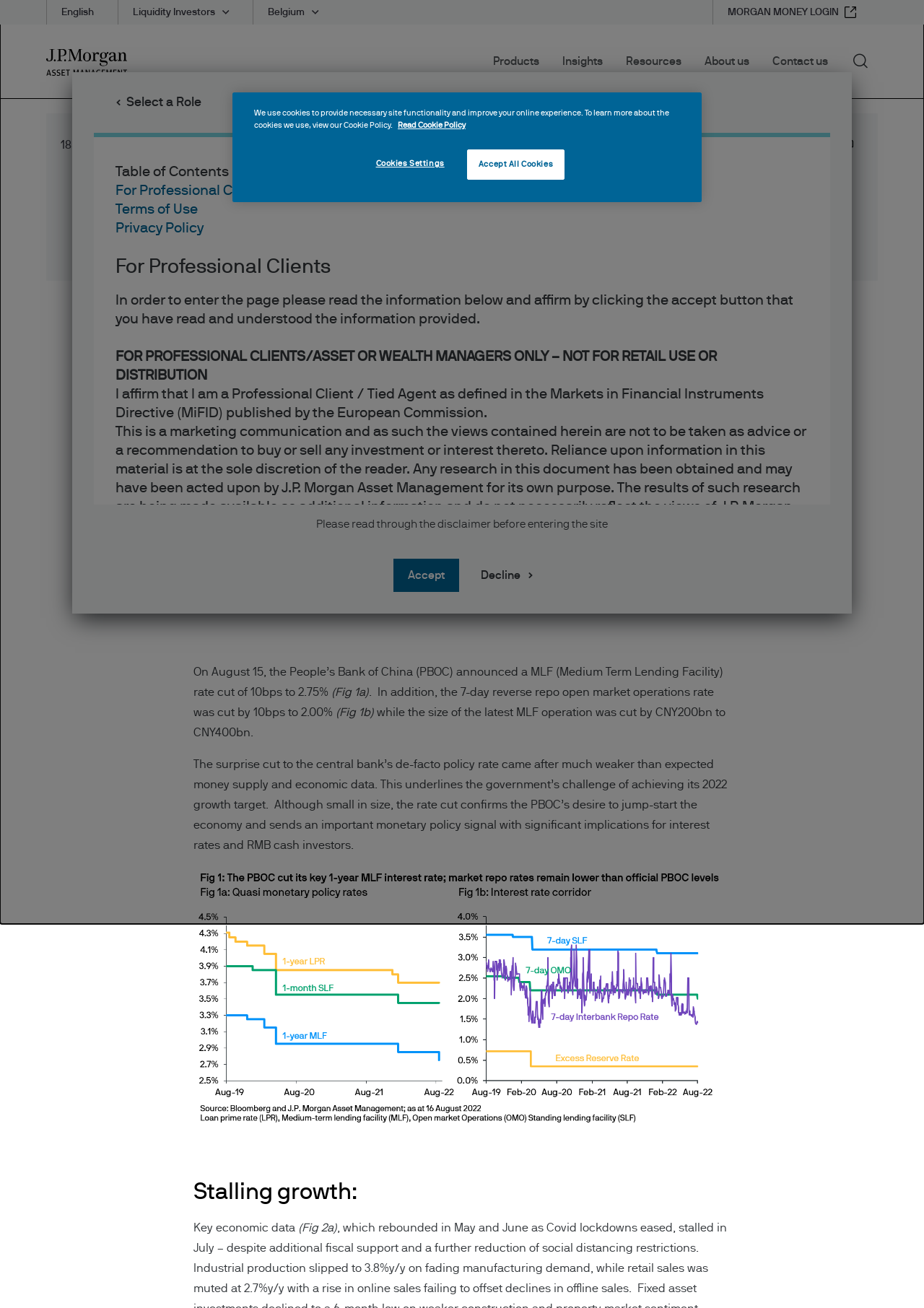Given the description "parent_node: About us aria-describedby="menulink-3" aria-label="Submenu"", provide the bounding box coordinates of the corresponding UI element.

[0.809, 0.036, 0.82, 0.061]